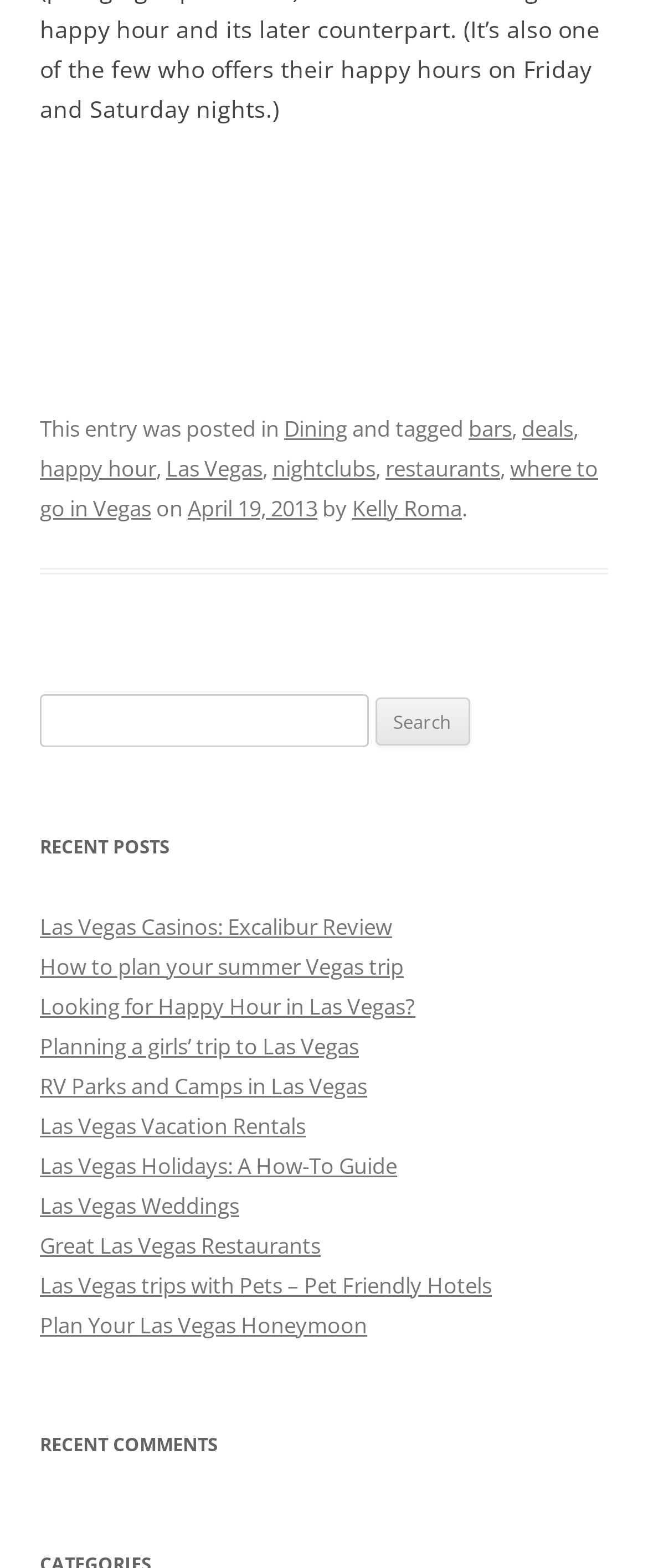Pinpoint the bounding box coordinates of the clickable area necessary to execute the following instruction: "Click on the link about happy hour". The coordinates should be given as four float numbers between 0 and 1, namely [left, top, right, bottom].

[0.723, 0.263, 0.79, 0.282]